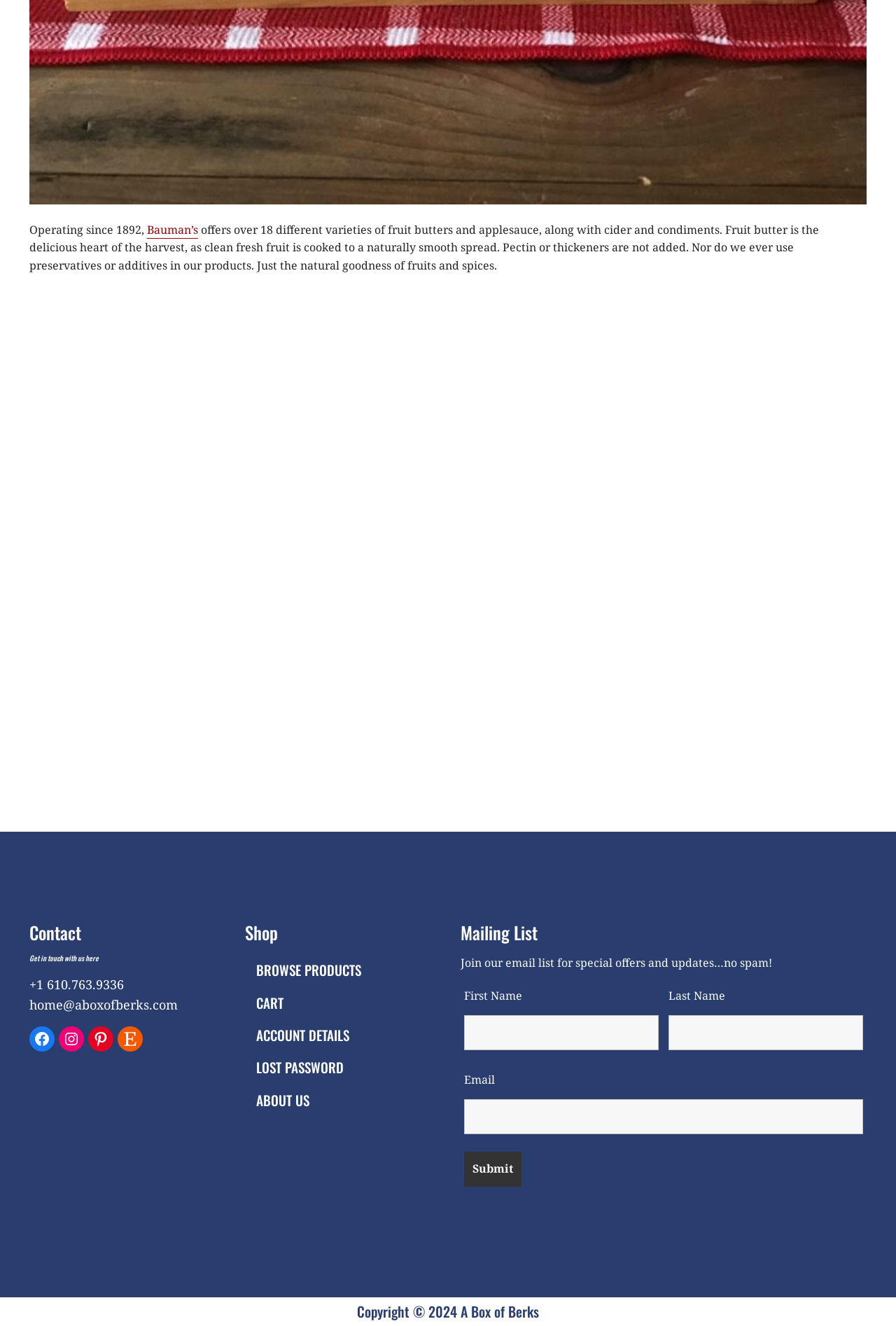What type of products does Bauman's offer? Analyze the screenshot and reply with just one word or a short phrase.

Fruit butters and applesauce